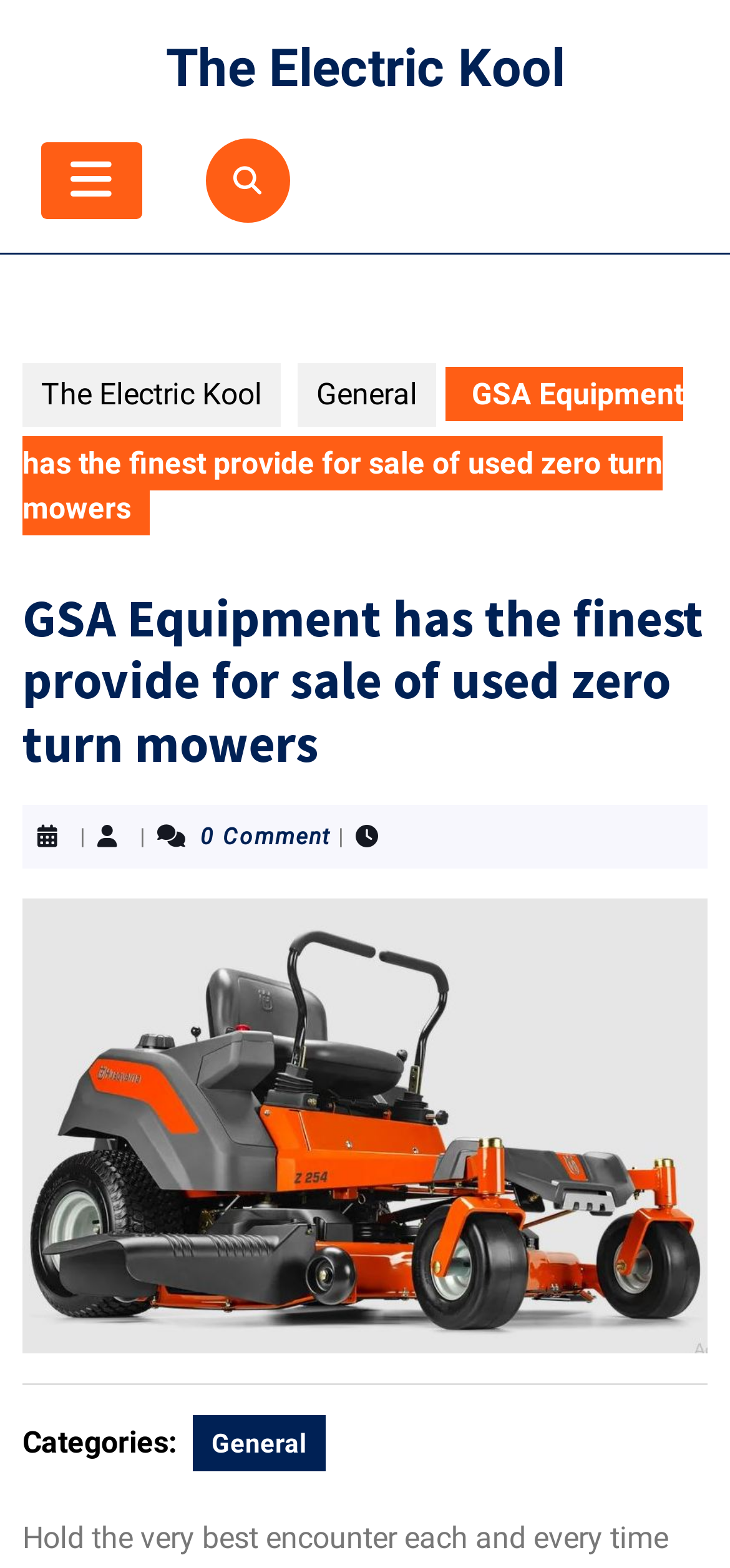What type of equipment is being sold on this website?
Using the information from the image, answer the question thoroughly.

I found the answer by reading the static text element 'GSA Equipment has the finest provide for sale of used zero turn mowers' which clearly states the type of equipment being sold.